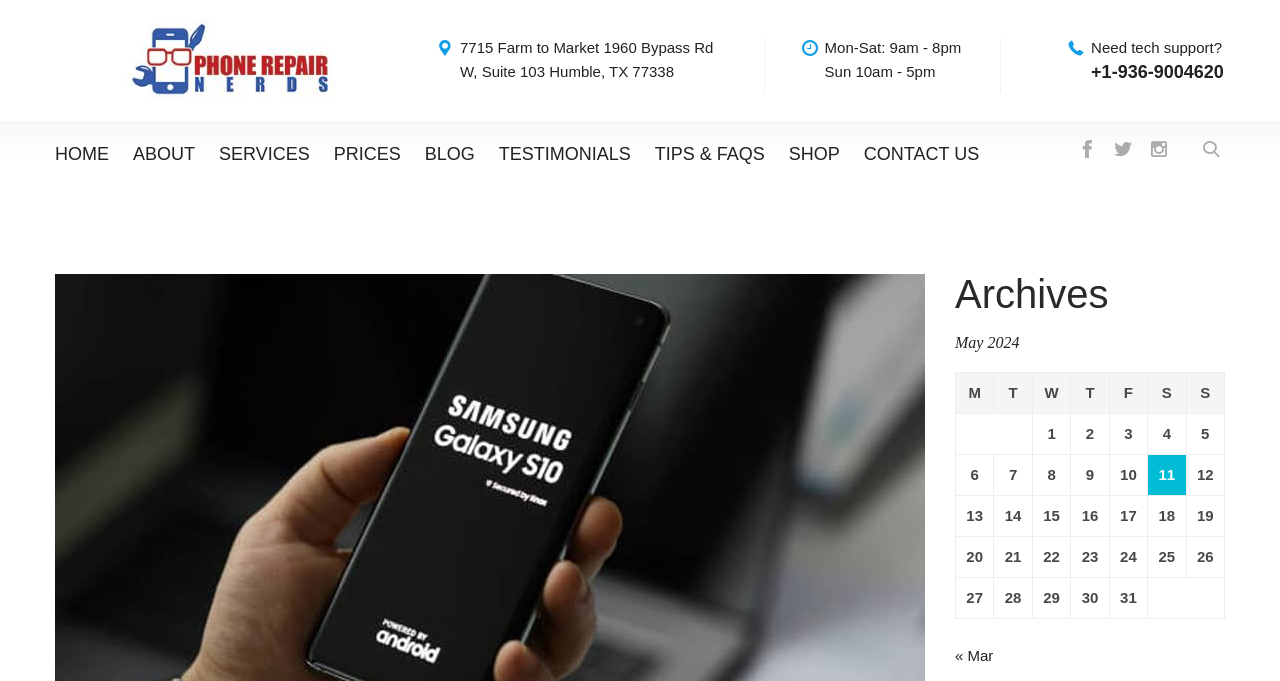Locate the bounding box of the UI element defined by this description: "Shop". The coordinates should be given as four float numbers between 0 and 1, formatted as [left, top, right, bottom].

[0.616, 0.177, 0.656, 0.266]